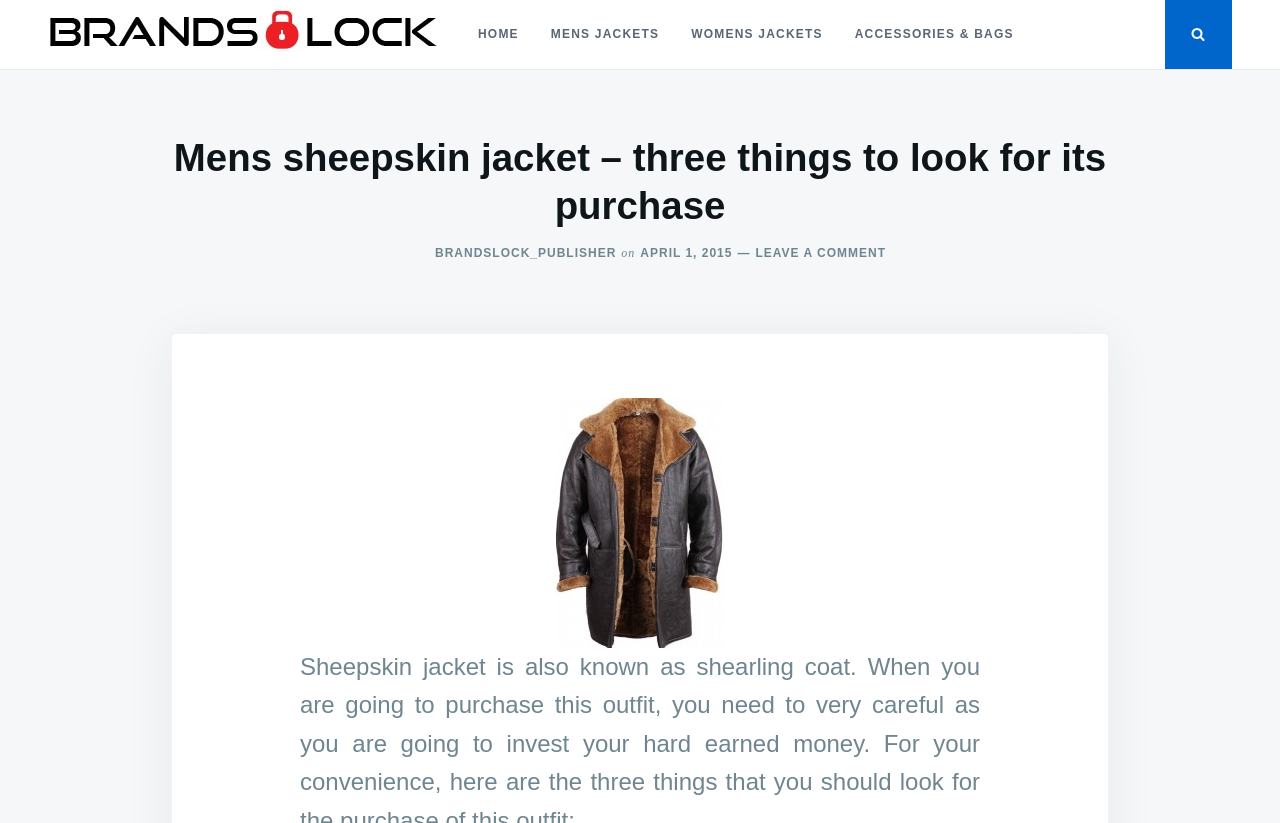Pinpoint the bounding box coordinates of the element to be clicked to execute the instruction: "Go to HOME page".

[0.361, 0.001, 0.418, 0.083]